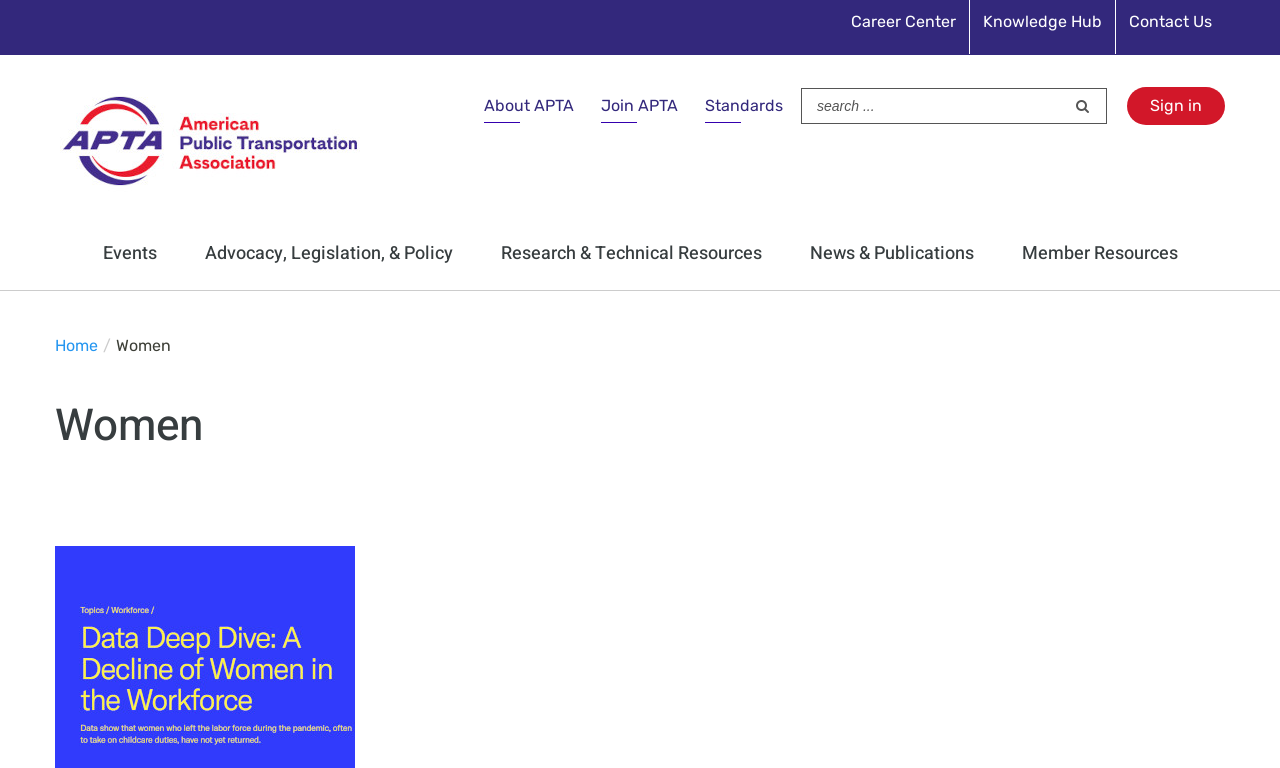What is the current section of the website?
Based on the visual content, answer with a single word or a brief phrase.

Women Archives